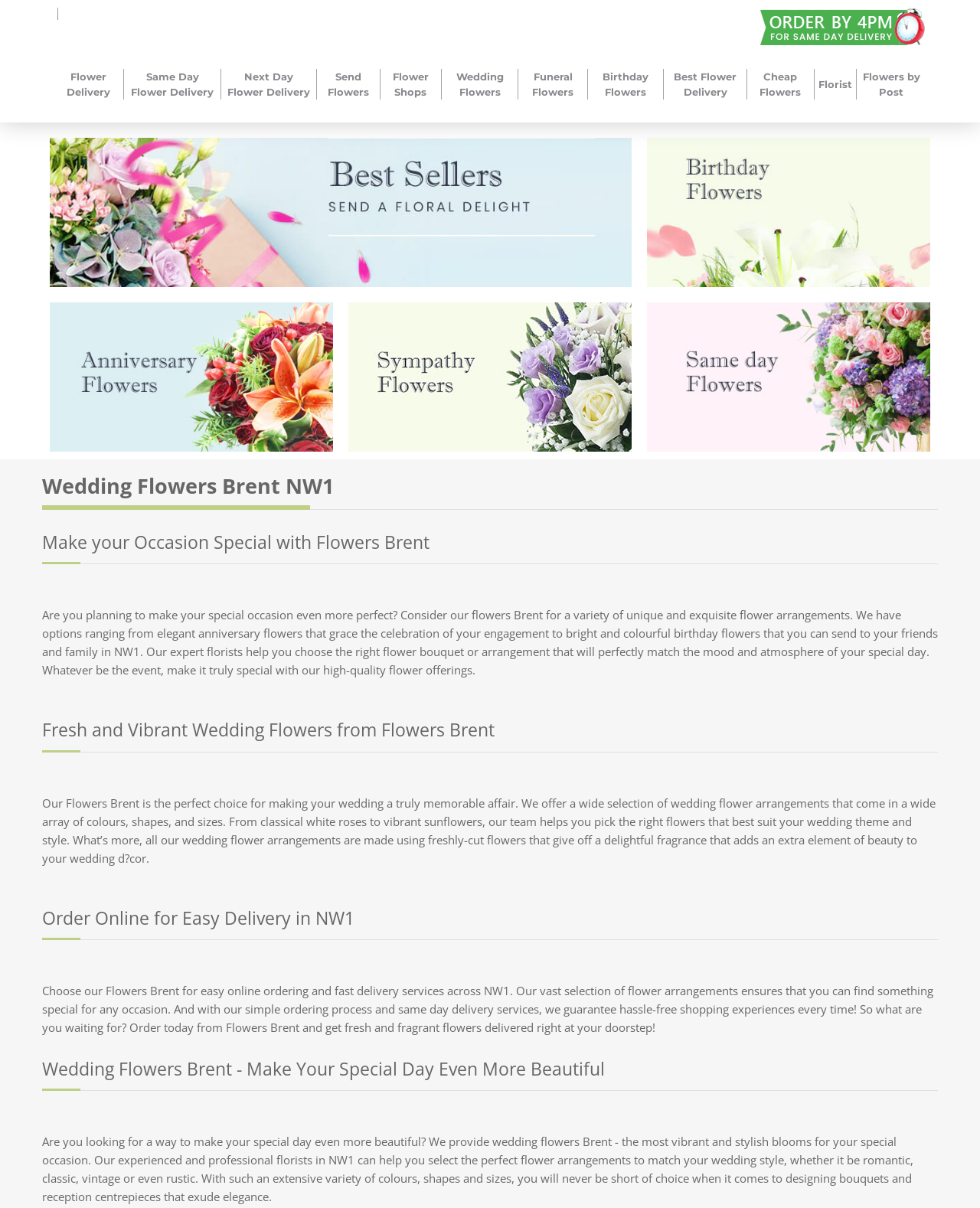Does this website offer wedding flower arrangements?
From the details in the image, answer the question comprehensively.

The static text on the page mentions 'Wedding Flowers Brent' and 'wedding flower arrangements', indicating that this website offers wedding flower arrangements.